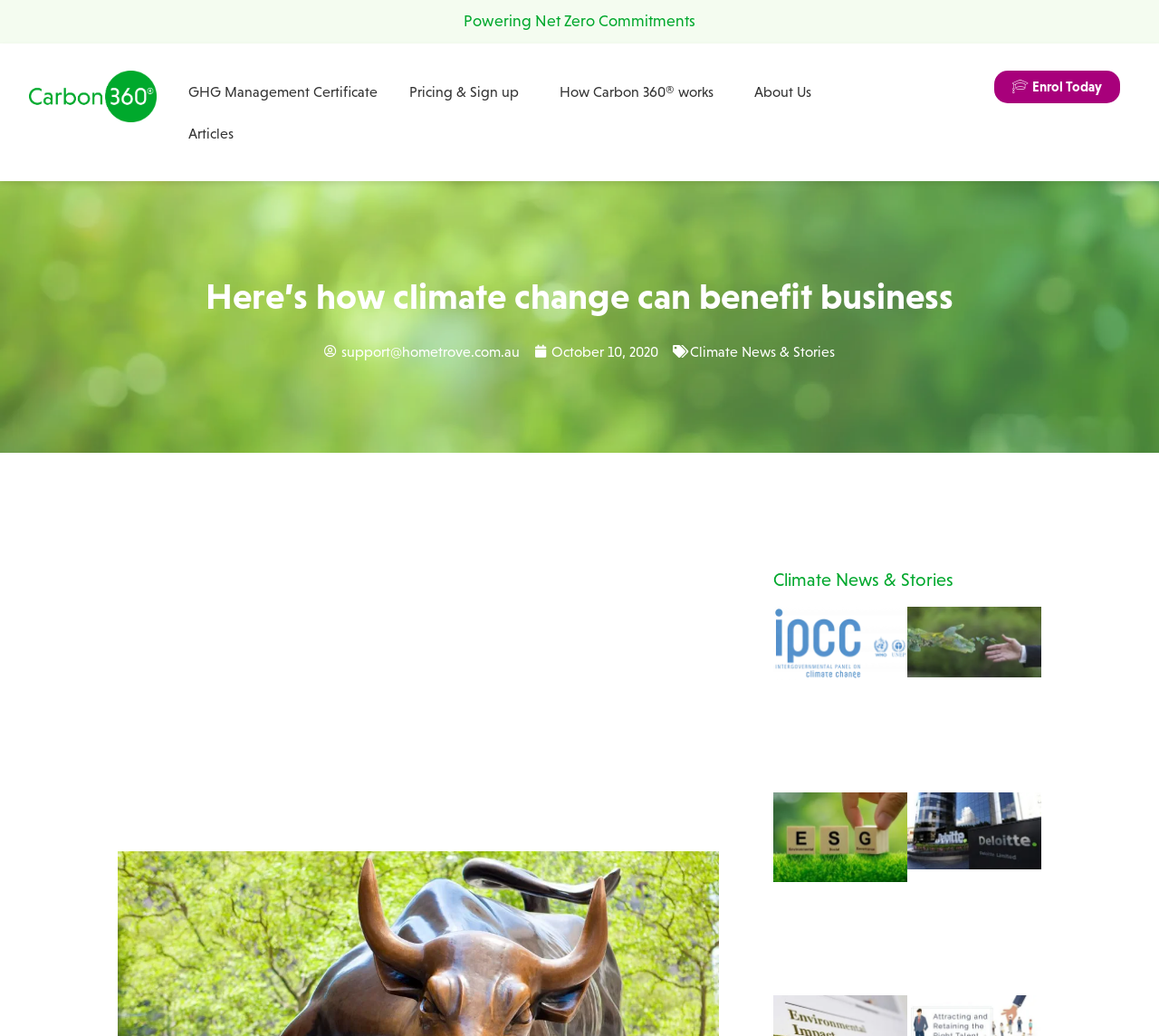Please provide the bounding box coordinates for the element that needs to be clicked to perform the following instruction: "Click on GHG Management Certificate". The coordinates should be given as four float numbers between 0 and 1, i.e., [left, top, right, bottom].

[0.15, 0.068, 0.337, 0.108]